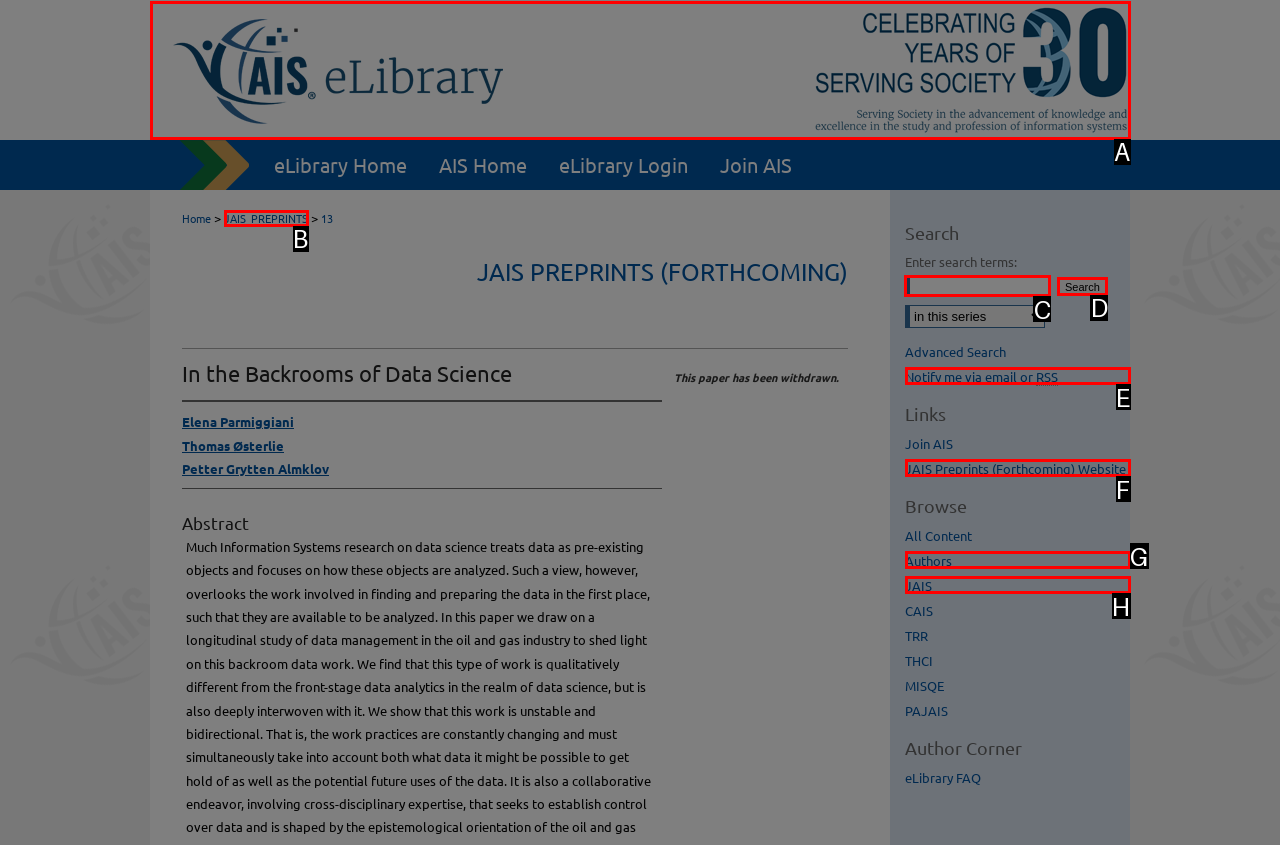Please indicate which HTML element should be clicked to fulfill the following task: View Sitemap. Provide the letter of the selected option.

None